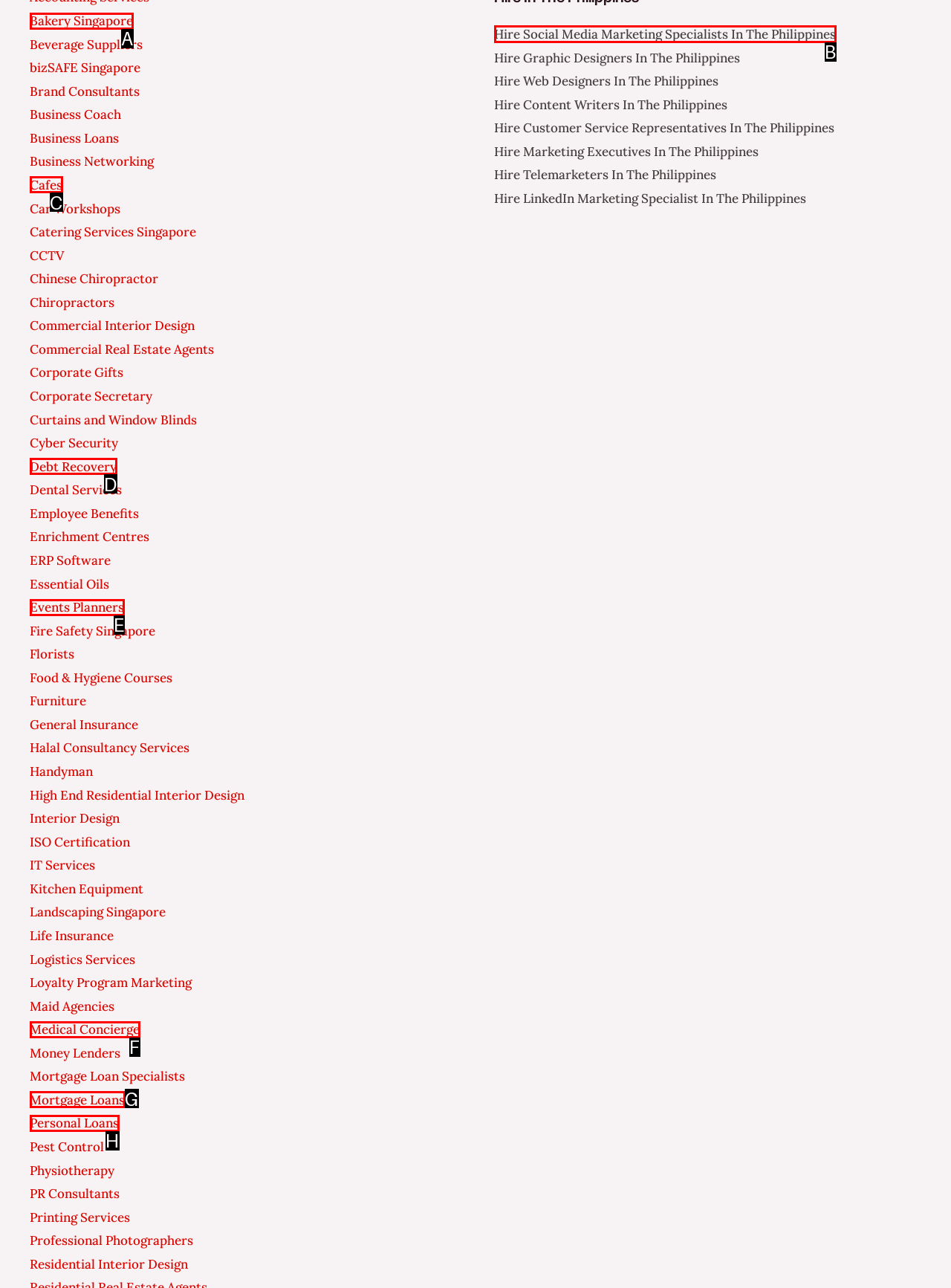Which option should you click on to fulfill this task: Click on Hire Social Media Marketing Specialists In The Philippines? Answer with the letter of the correct choice.

B